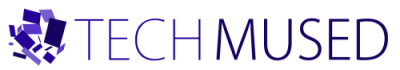What is the tone conveyed by the logo?
Using the image, provide a detailed and thorough answer to the question.

The modern font and the vibrant purple color of the logo convey a sense of creativity and innovation, which aligns with the website's aim to provide insights into various technological trends and topics.